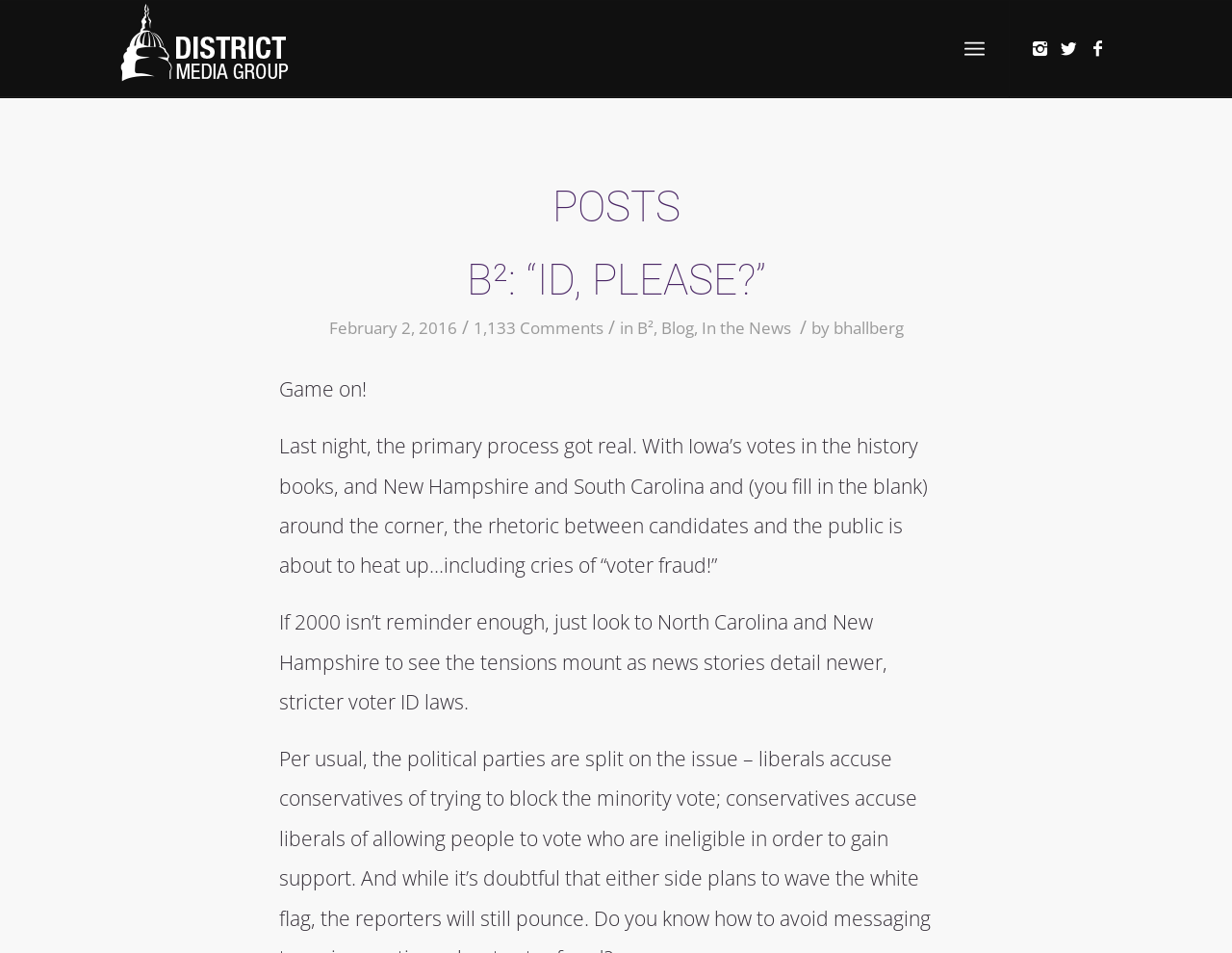Please determine the bounding box coordinates for the element that should be clicked to follow these instructions: "Check the post by bhallberg".

[0.676, 0.333, 0.733, 0.356]